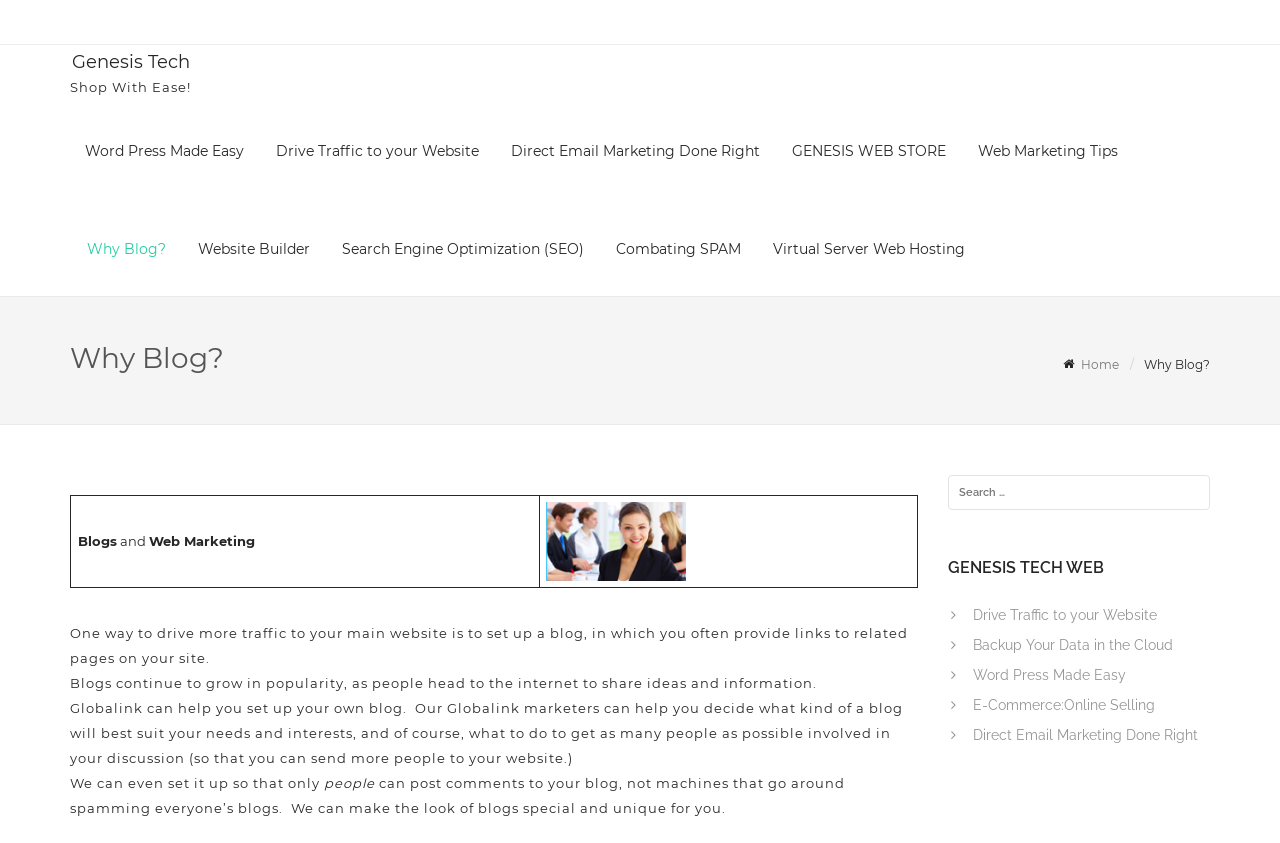Identify the bounding box coordinates of the element that should be clicked to fulfill this task: "Click on 'Why Blog?' link". The coordinates should be provided as four float numbers between 0 and 1, i.e., [left, top, right, bottom].

[0.056, 0.235, 0.141, 0.351]